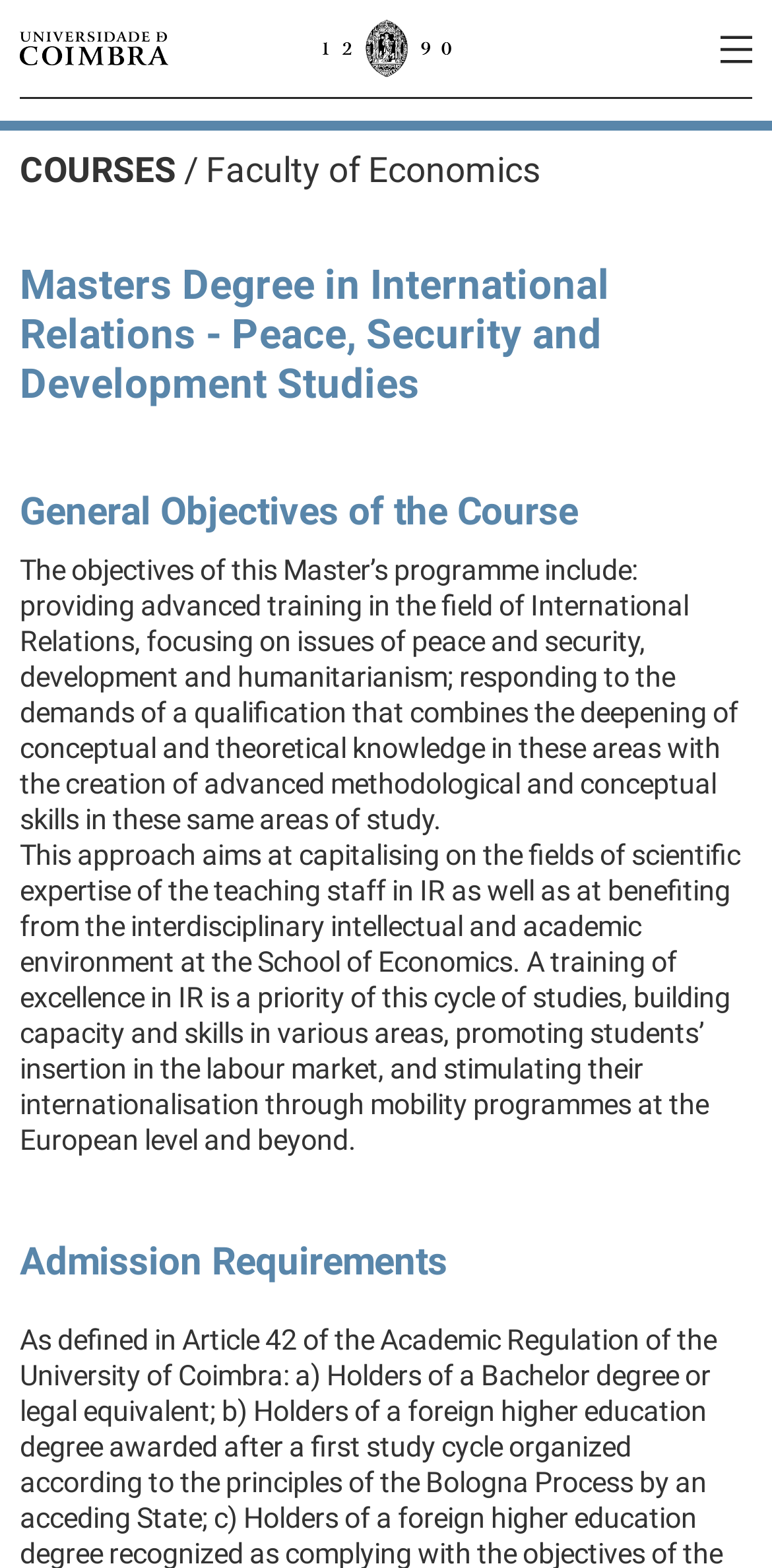Please locate and generate the primary heading on this webpage.

Masters Degree in International Relations - Peace, Security and Development Studies